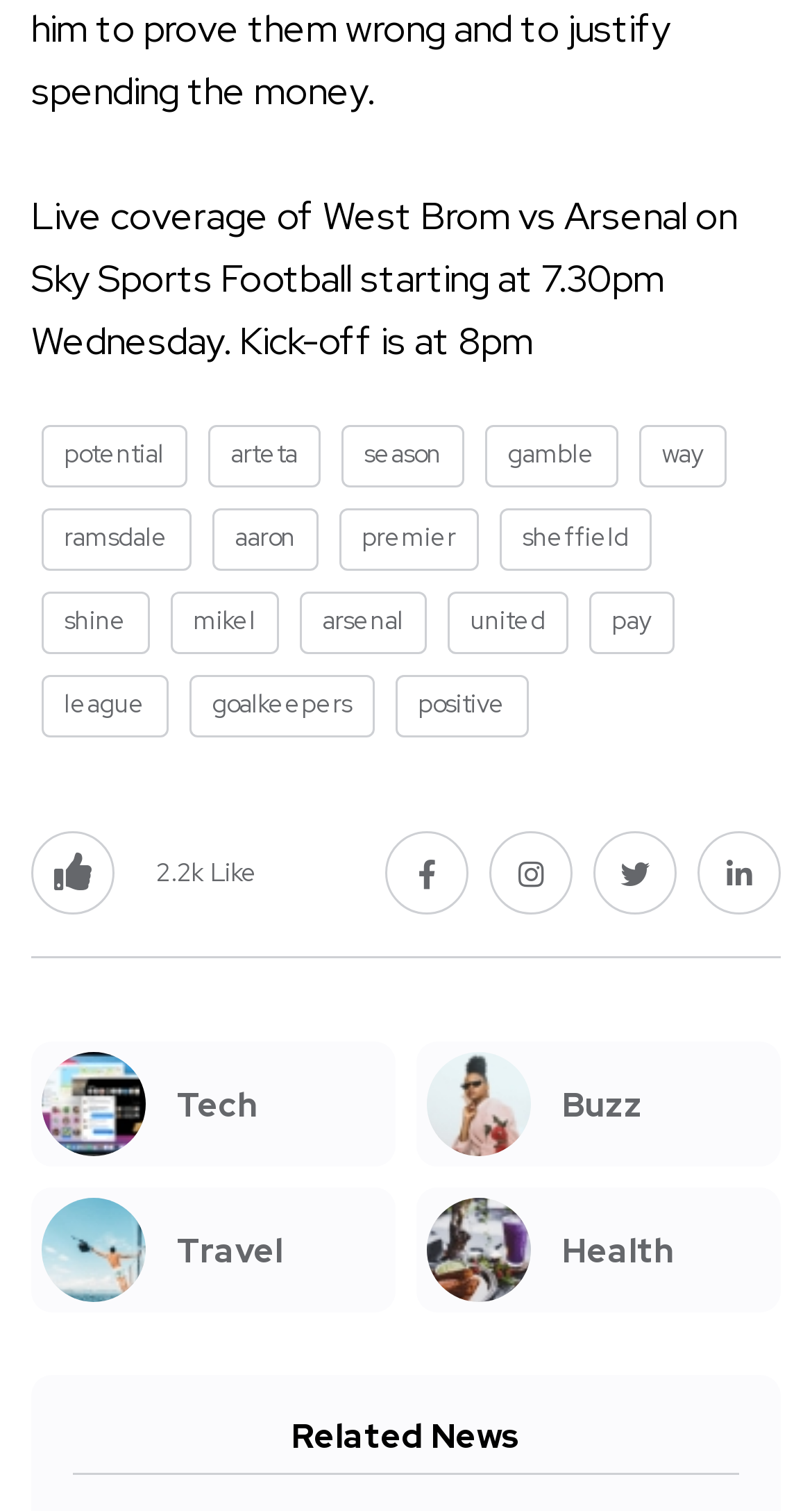Please find the bounding box coordinates of the clickable region needed to complete the following instruction: "Visit the page about Arteta". The bounding box coordinates must consist of four float numbers between 0 and 1, i.e., [left, top, right, bottom].

[0.256, 0.282, 0.395, 0.323]